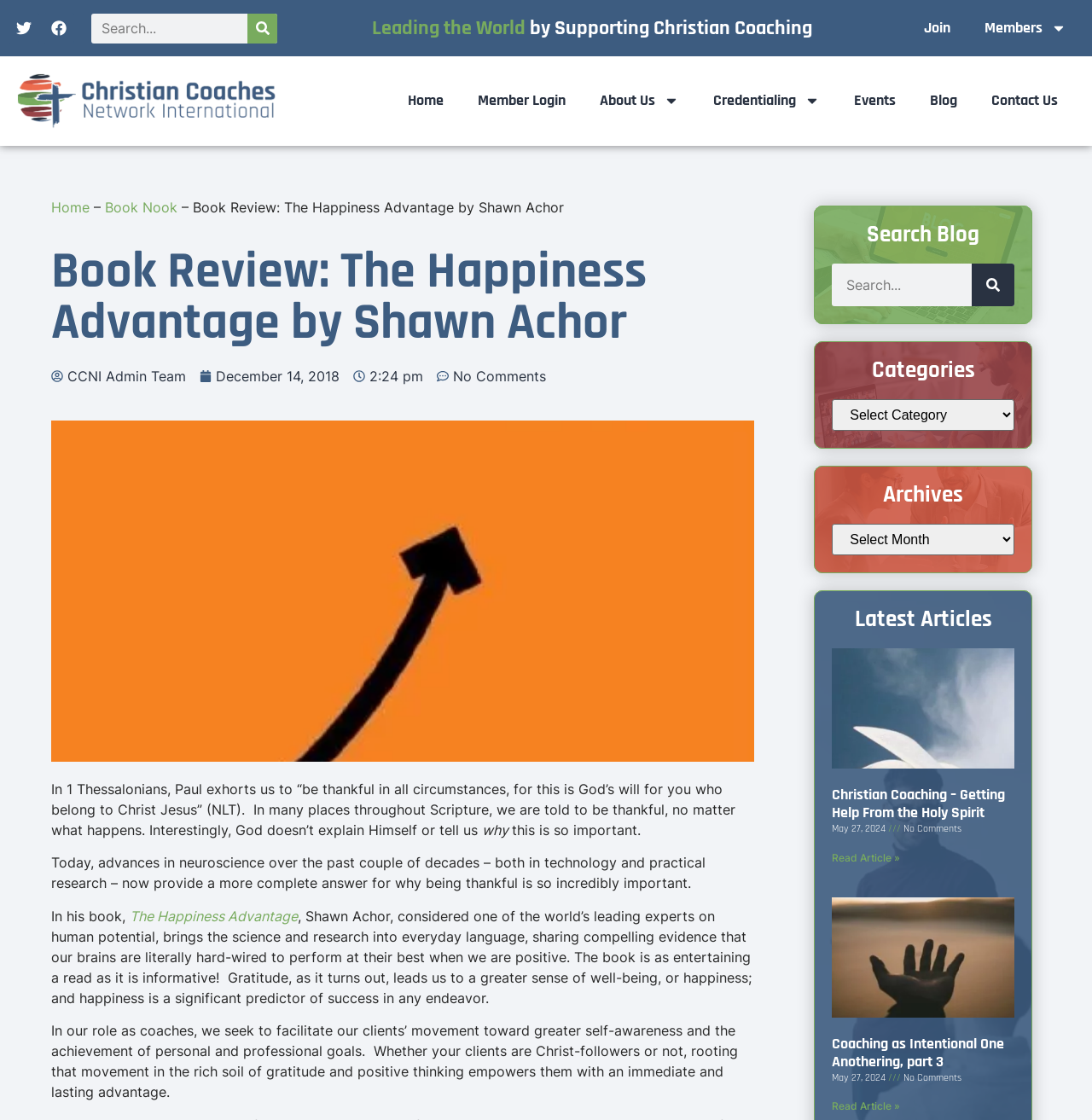Please determine the bounding box coordinates of the clickable area required to carry out the following instruction: "Read more about 'Christian Coaching – Getting Help From the Holy Spirit'". The coordinates must be four float numbers between 0 and 1, represented as [left, top, right, bottom].

[0.762, 0.76, 0.824, 0.771]